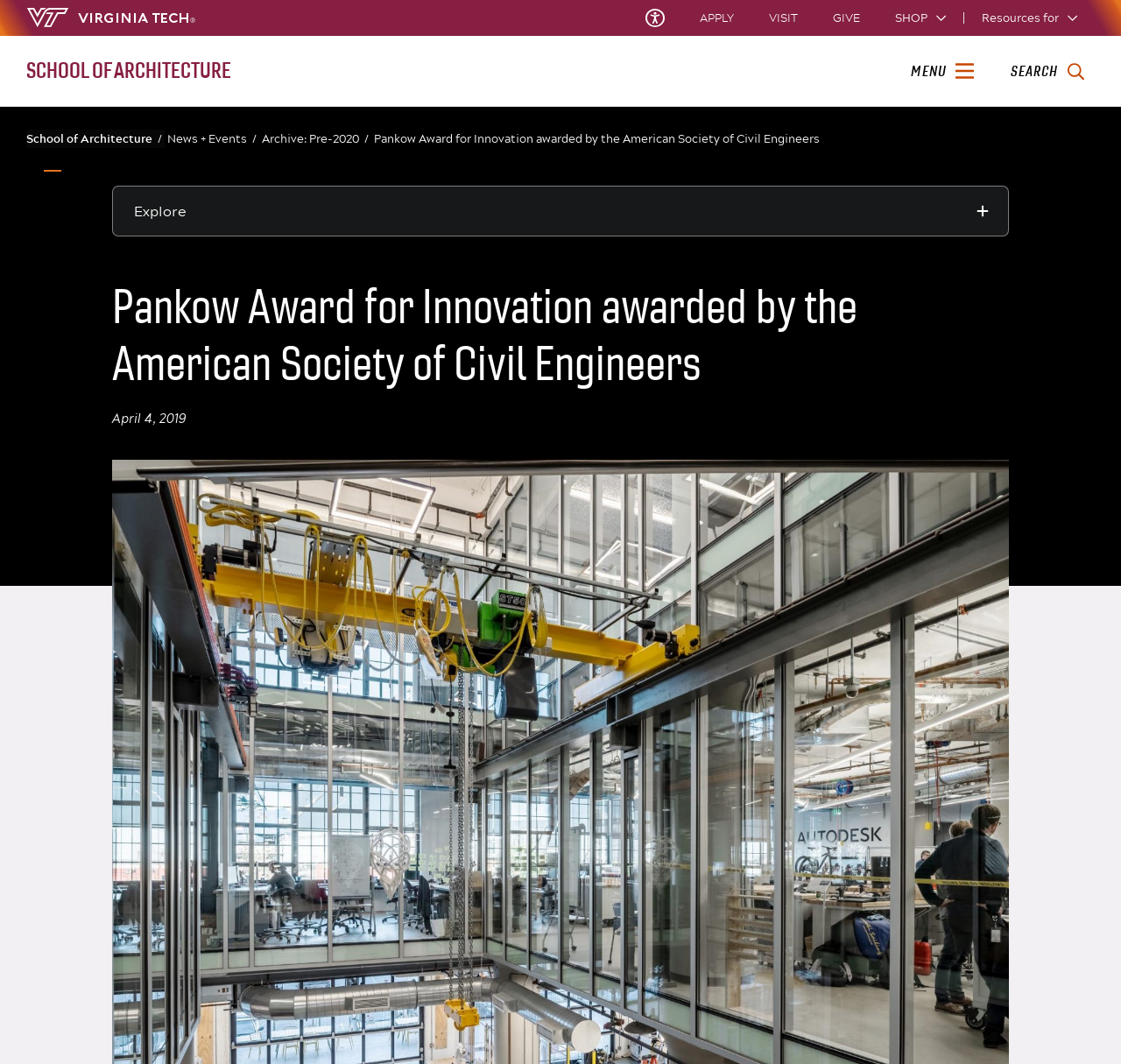Extract the bounding box coordinates for the described element: "Search". The coordinates should be represented as four float numbers between 0 and 1: [left, top, right, bottom].

[0.902, 0.058, 0.967, 0.076]